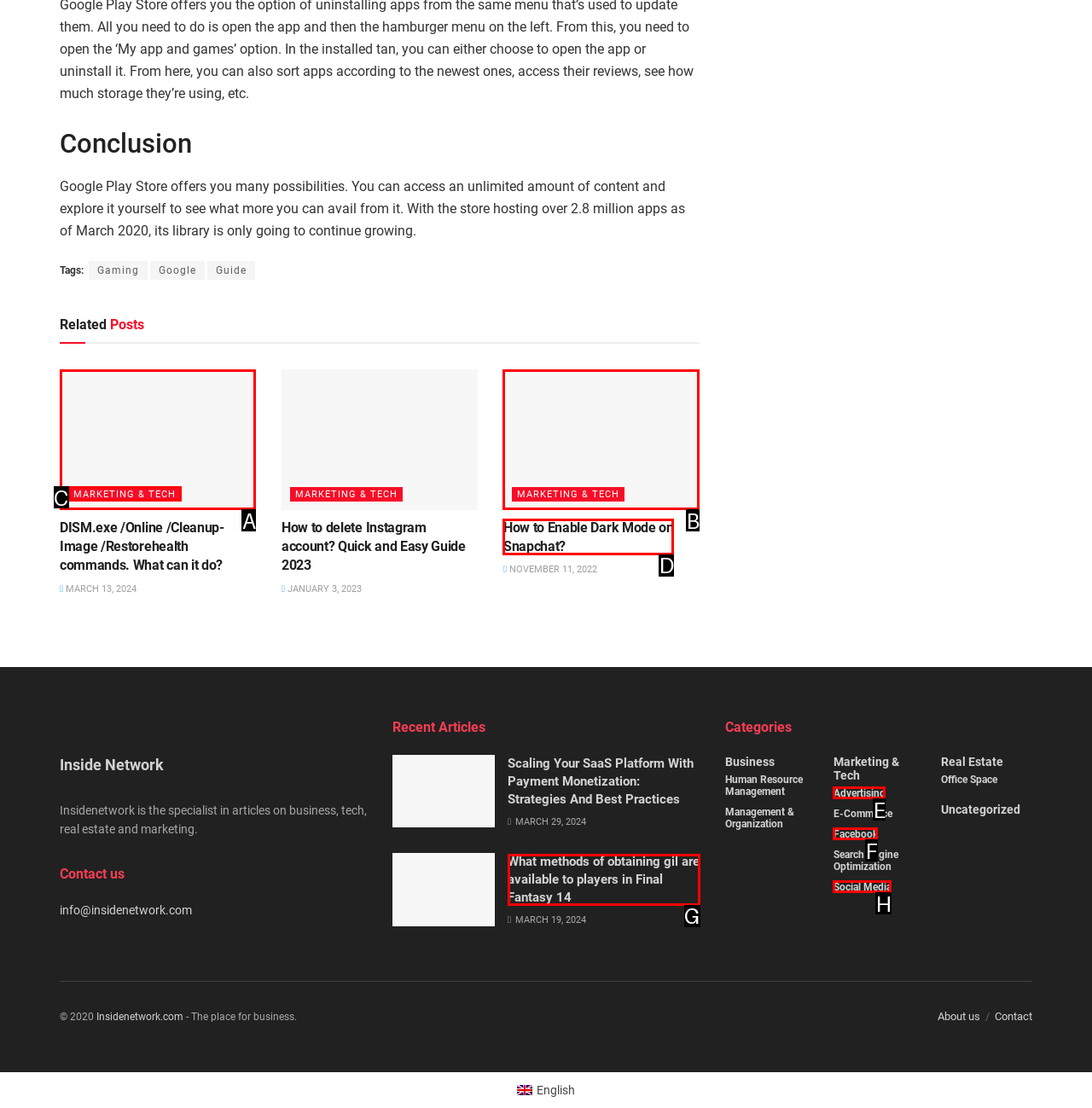Tell me which one HTML element best matches the description: parent_node: MARKETING & TECH
Answer with the option's letter from the given choices directly.

B